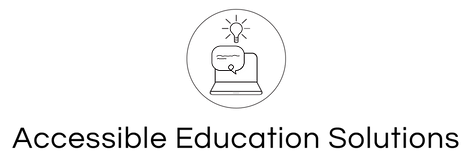Provide a brief response to the question below using one word or phrase:
What does the light bulb icon represent?

Ideas and innovation